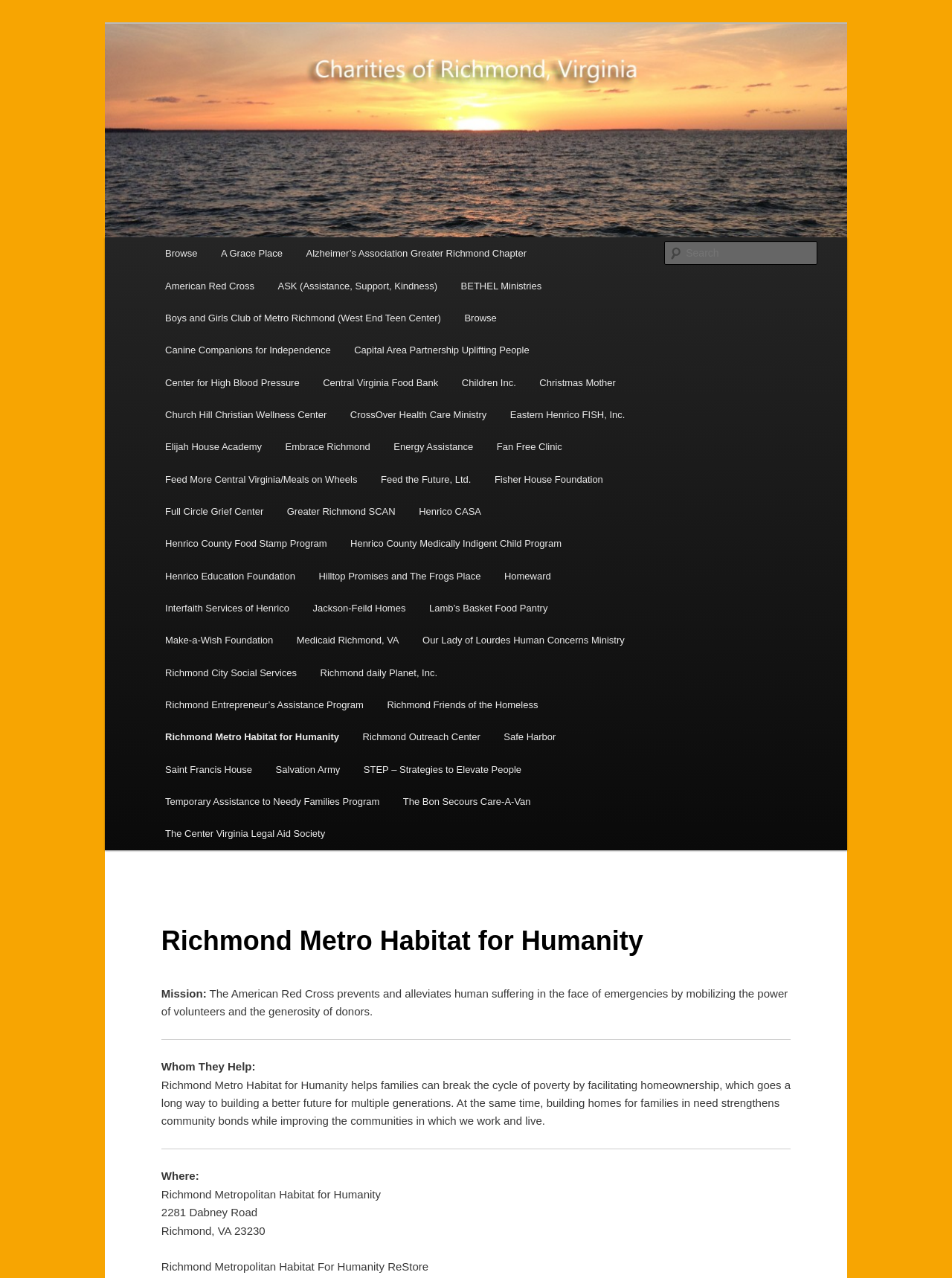Please specify the bounding box coordinates of the clickable region to carry out the following instruction: "Browse charities". The coordinates should be four float numbers between 0 and 1, in the format [left, top, right, bottom].

[0.161, 0.186, 0.22, 0.211]